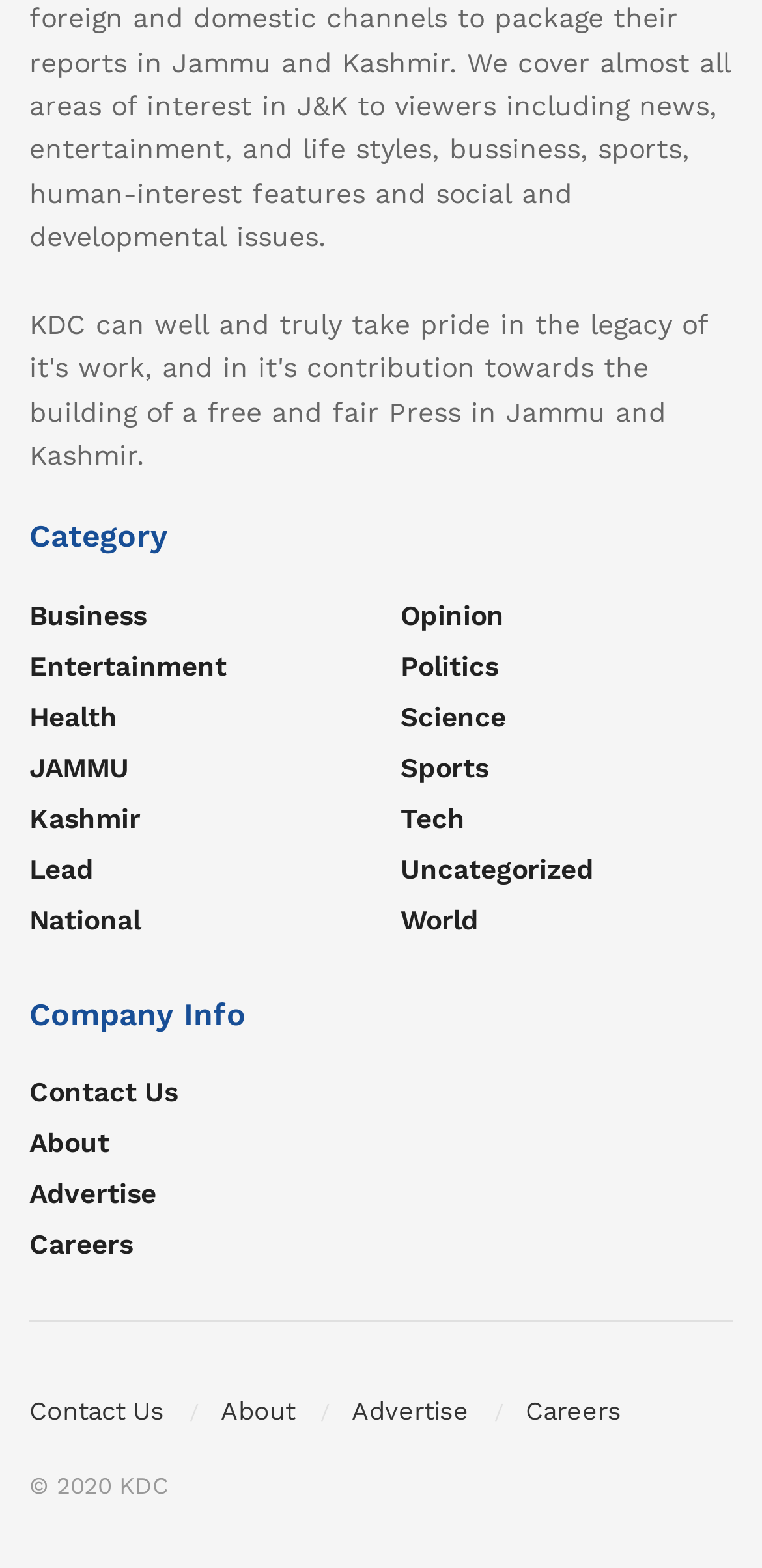Answer the following query with a single word or phrase:
What is the purpose of the 'Company Info' section?

Company information